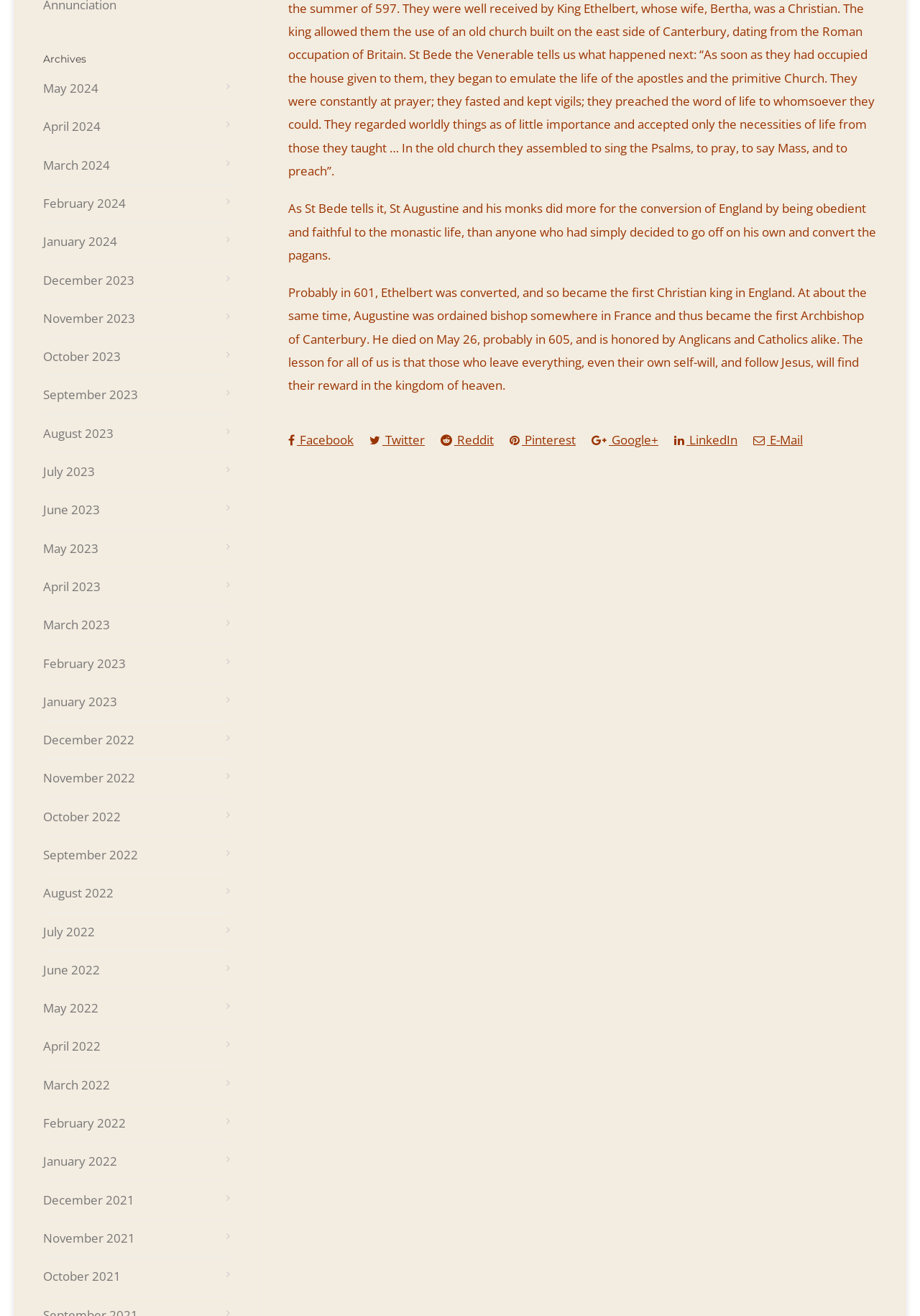Provide the bounding box coordinates, formatted as (top-left x, top-left y, bottom-right x, bottom-right y), with all values being floating point numbers between 0 and 1. Identify the bounding box of the UI element that matches the description: Reddit

[0.479, 0.324, 0.537, 0.344]